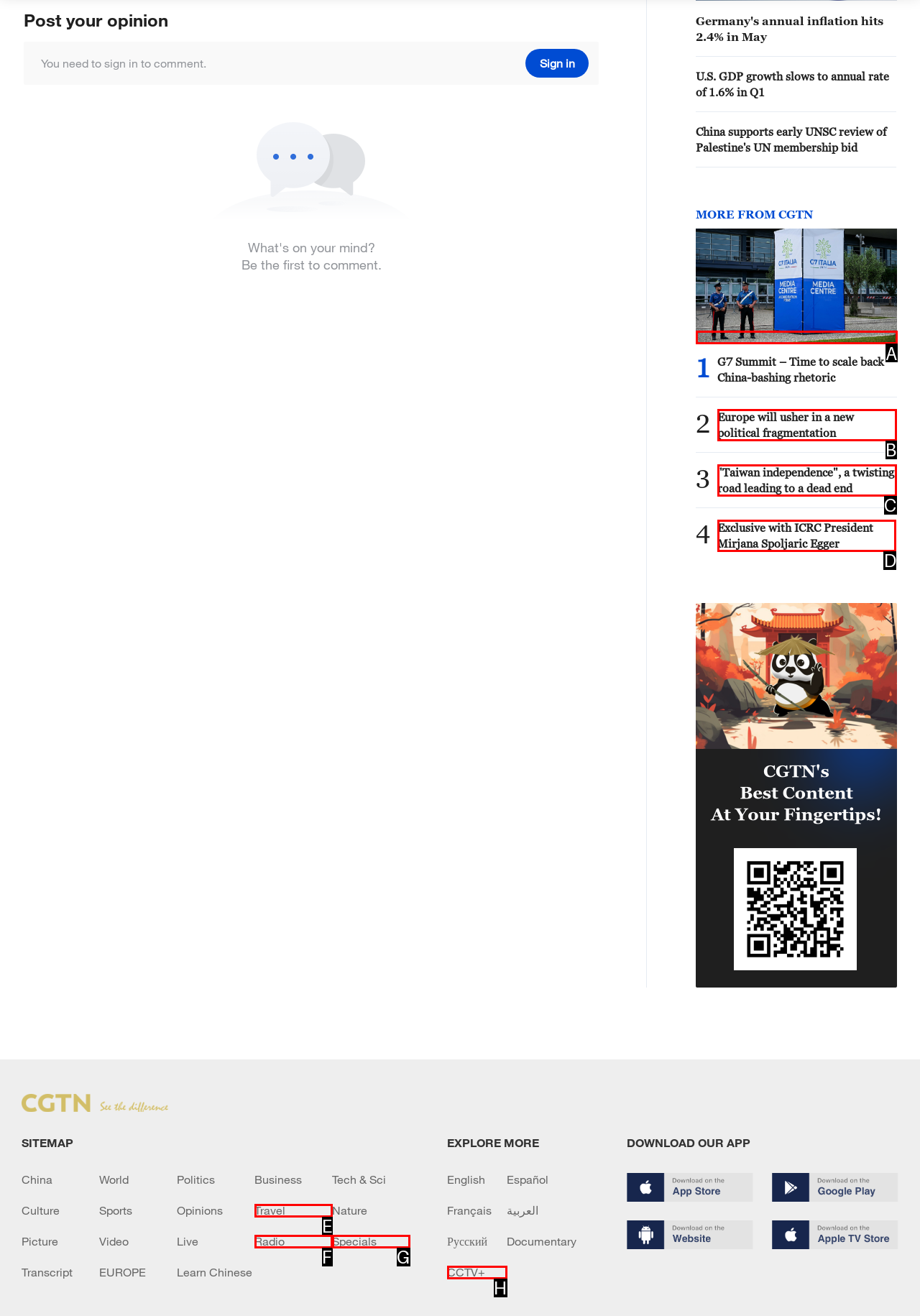Select the correct option from the given choices to perform this task: Watch exclusive interview with ICRC President. Provide the letter of that option.

D